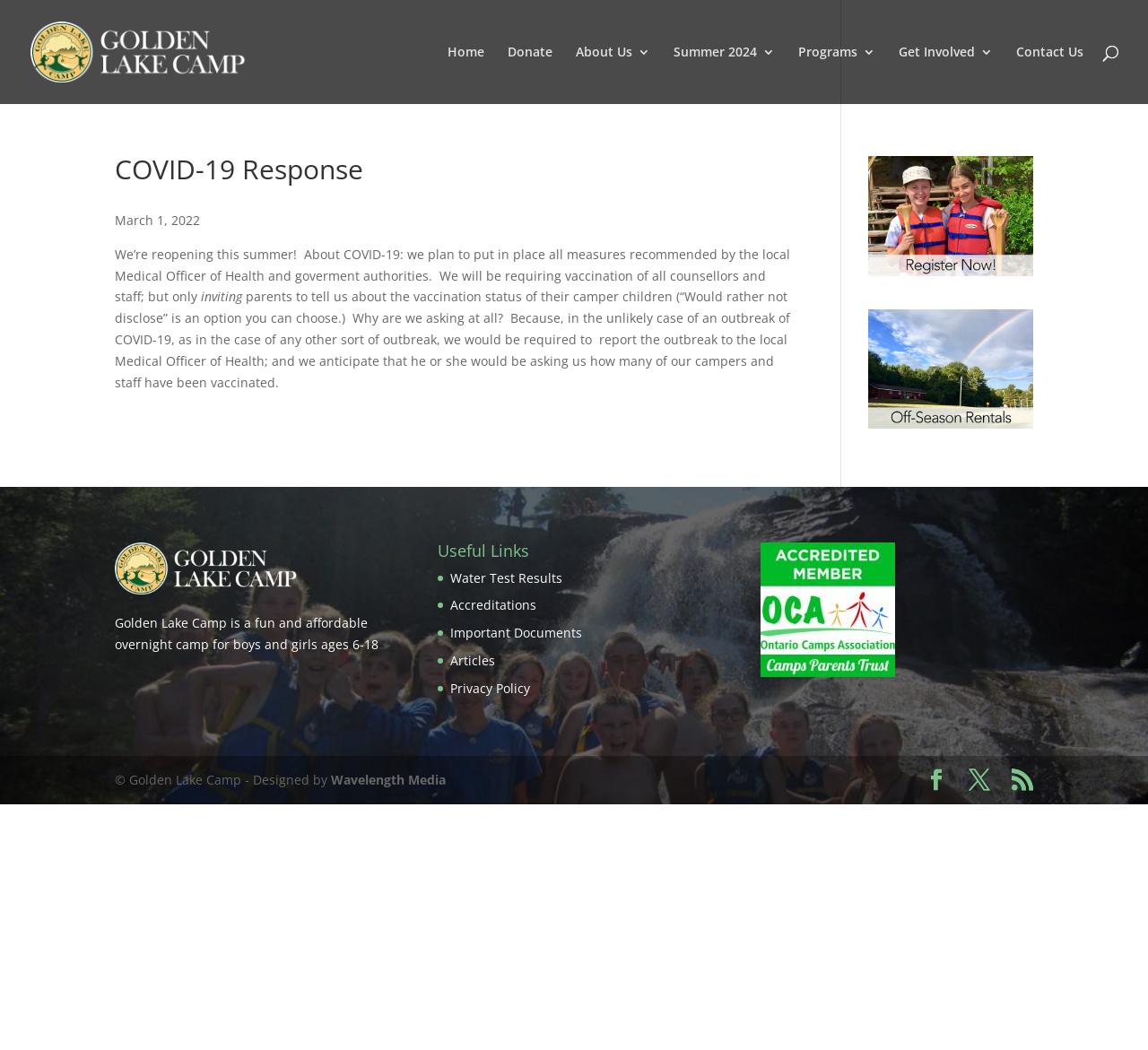Please provide a comprehensive response to the question based on the details in the image: What is the purpose of asking about vaccination status?

I found the answer by reading the text 'Because, in the unlikely case of an outbreak of COVID-19, as in the case of any other sort of outbreak, we would be required to report the outbreak to the local Medical Officer of Health; and we anticipate that he or she would be asking us how many of our campers and staff have been vaccinated.' which explains the purpose of asking about vaccination status.